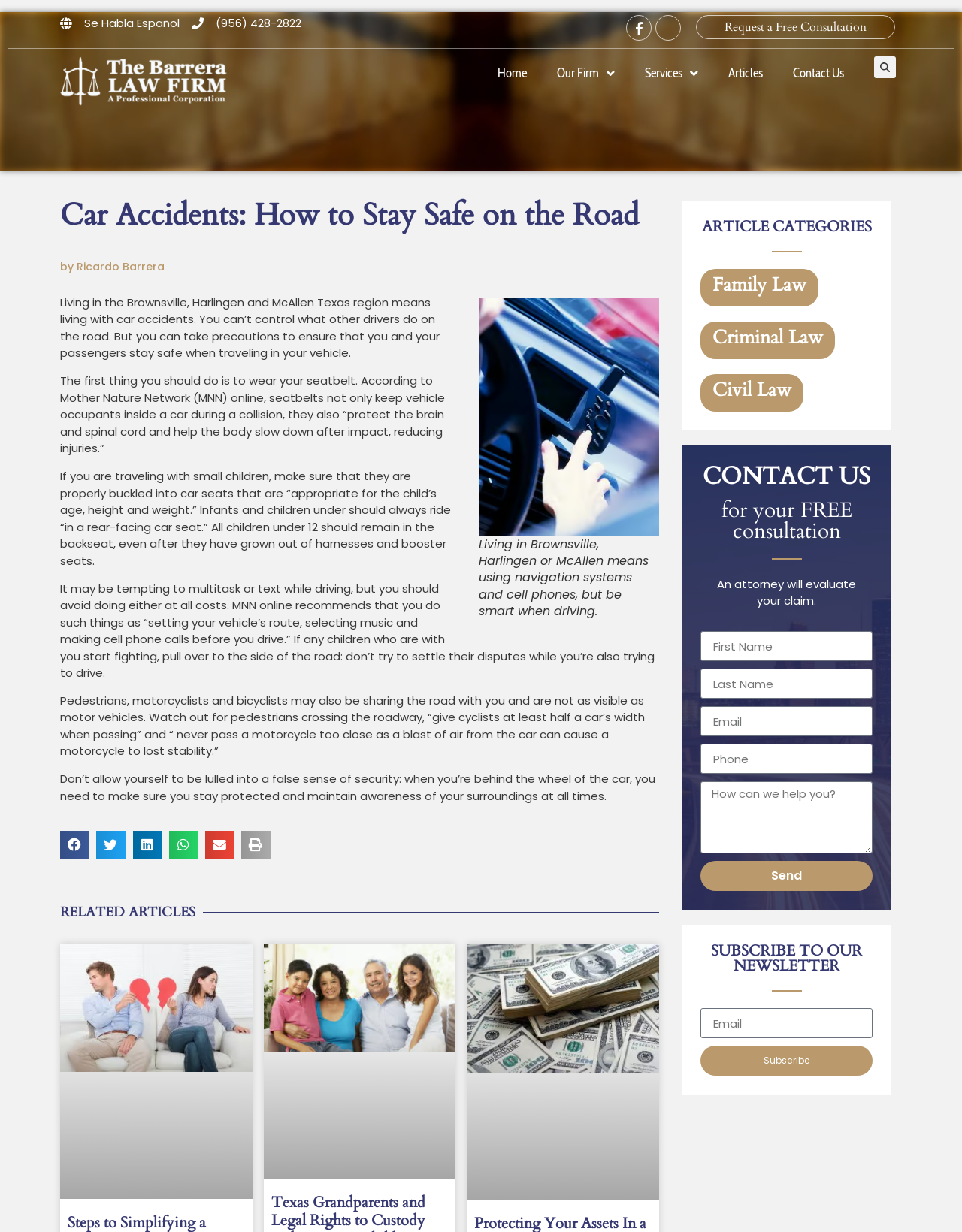Refer to the screenshot and answer the following question in detail:
What is the name of the law firm?

I found the name of the law firm by looking at the top-left corner of the webpage, where it says 'The Barrera Law Firm' in a prominent font.